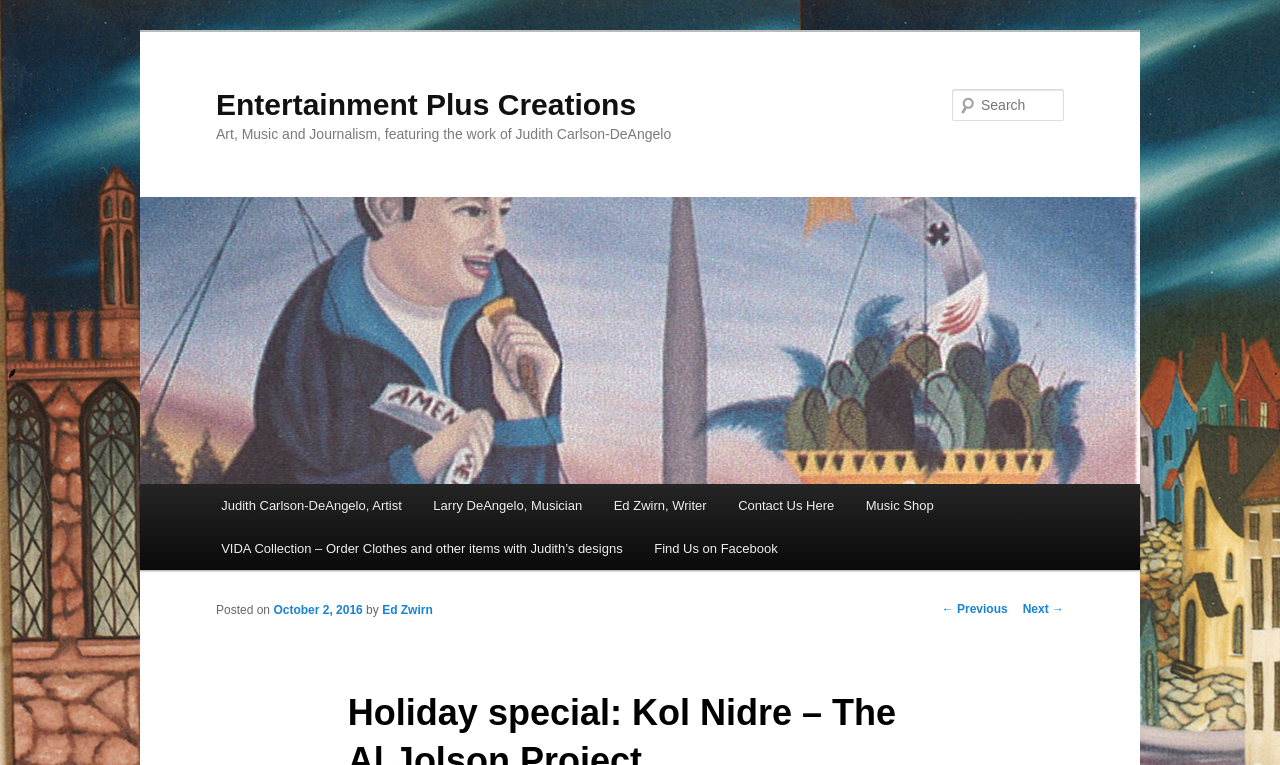From the image, can you give a detailed response to the question below:
What is the purpose of the textbox?

I found the answer by looking at the textbox element, which has a label 'Search'. This suggests that the purpose of the textbox is to search for something on the website.